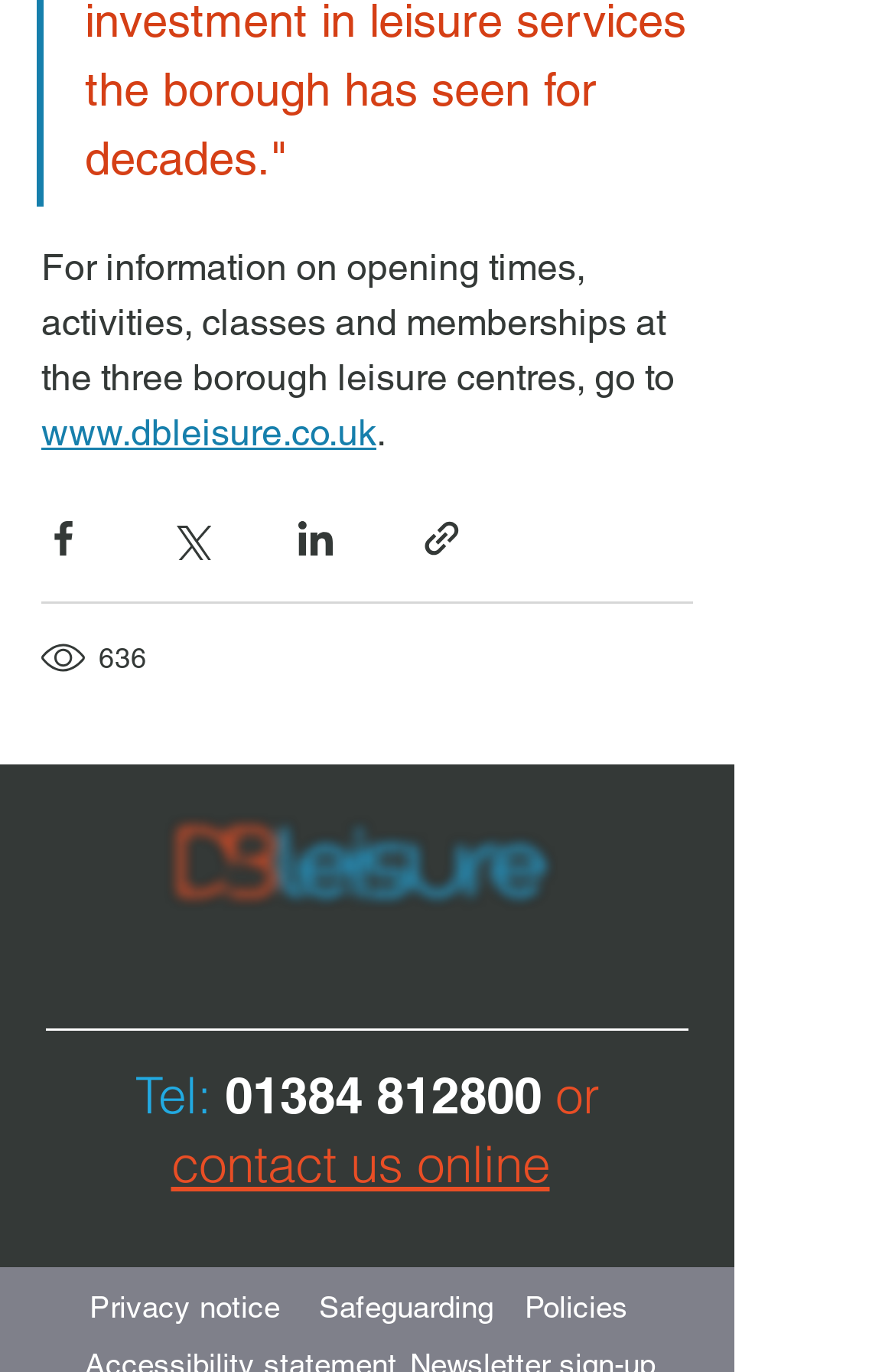Using the information shown in the image, answer the question with as much detail as possible: How many sharing options are available?

I counted the number of sharing options available, which includes sharing via Facebook, Twitter, LinkedIn, and link.